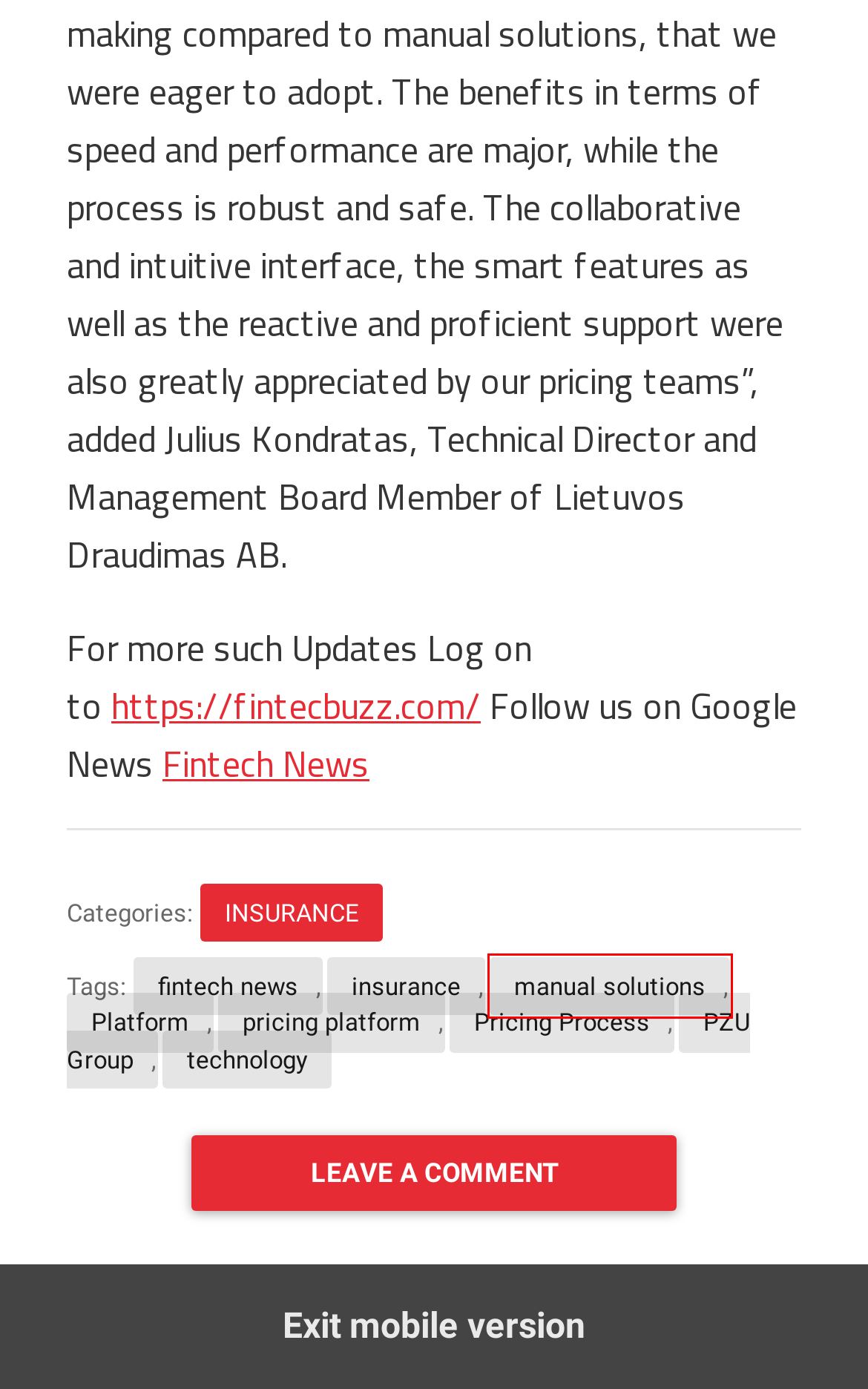Examine the screenshot of the webpage, which includes a red bounding box around an element. Choose the best matching webpage description for the page that will be displayed after clicking the element inside the red bounding box. Here are the candidates:
A. PZU Group - FinTecBuzz
B. insurance - FinTecBuzz
C. manual solutions - FinTecBuzz
D. Insurance - FinTecBuzz
E. technology - FinTecBuzz
F. Pricing Process - FinTecBuzz
G. fintech news - FinTecBuzz
H. pricing platform - FinTecBuzz

C